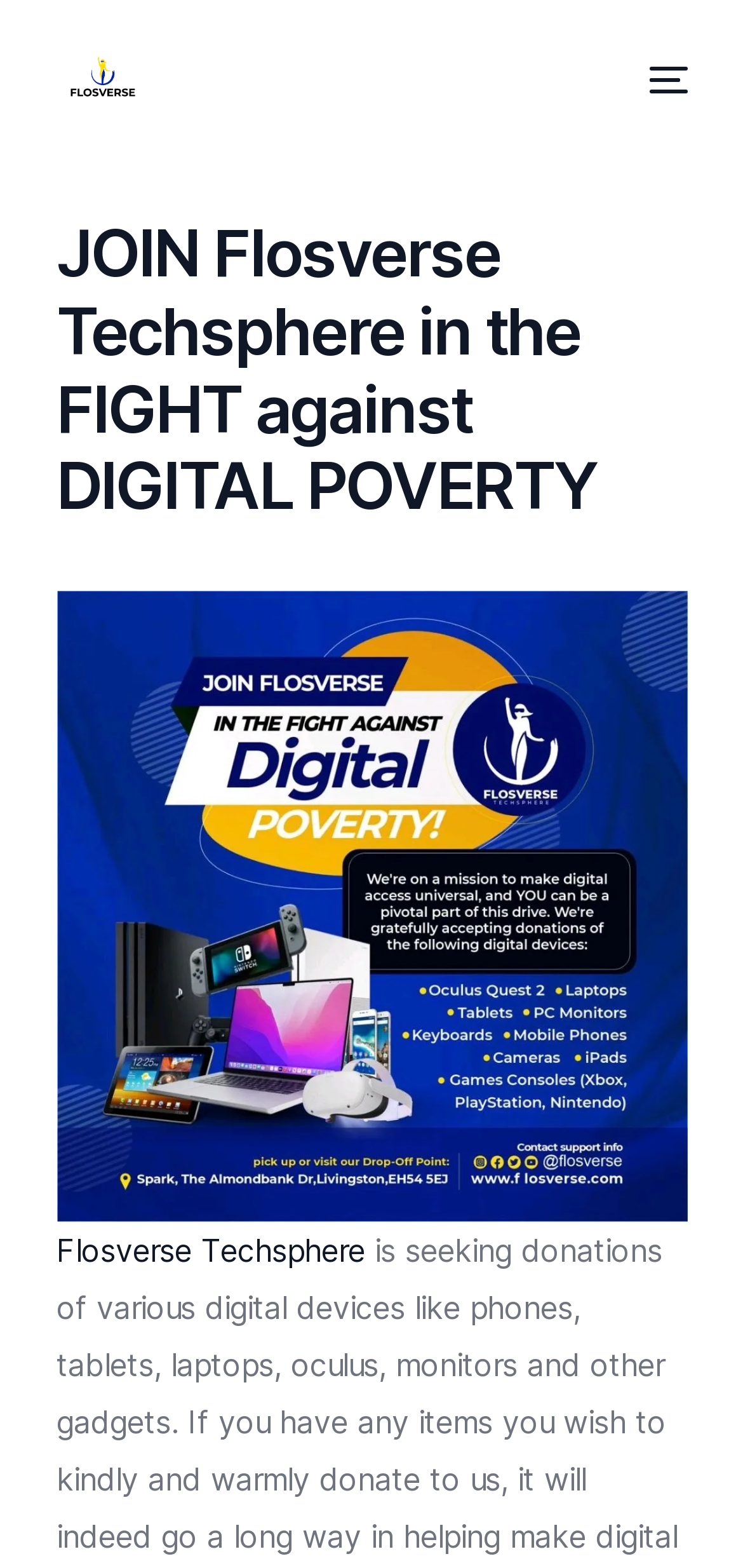What is the name of the organization?
Using the image as a reference, answer the question in detail.

The name of the organization can be found in the top-left corner of the webpage, where it is written as 'Flosverse Techsphere' in multiple places, including the logo and the link.